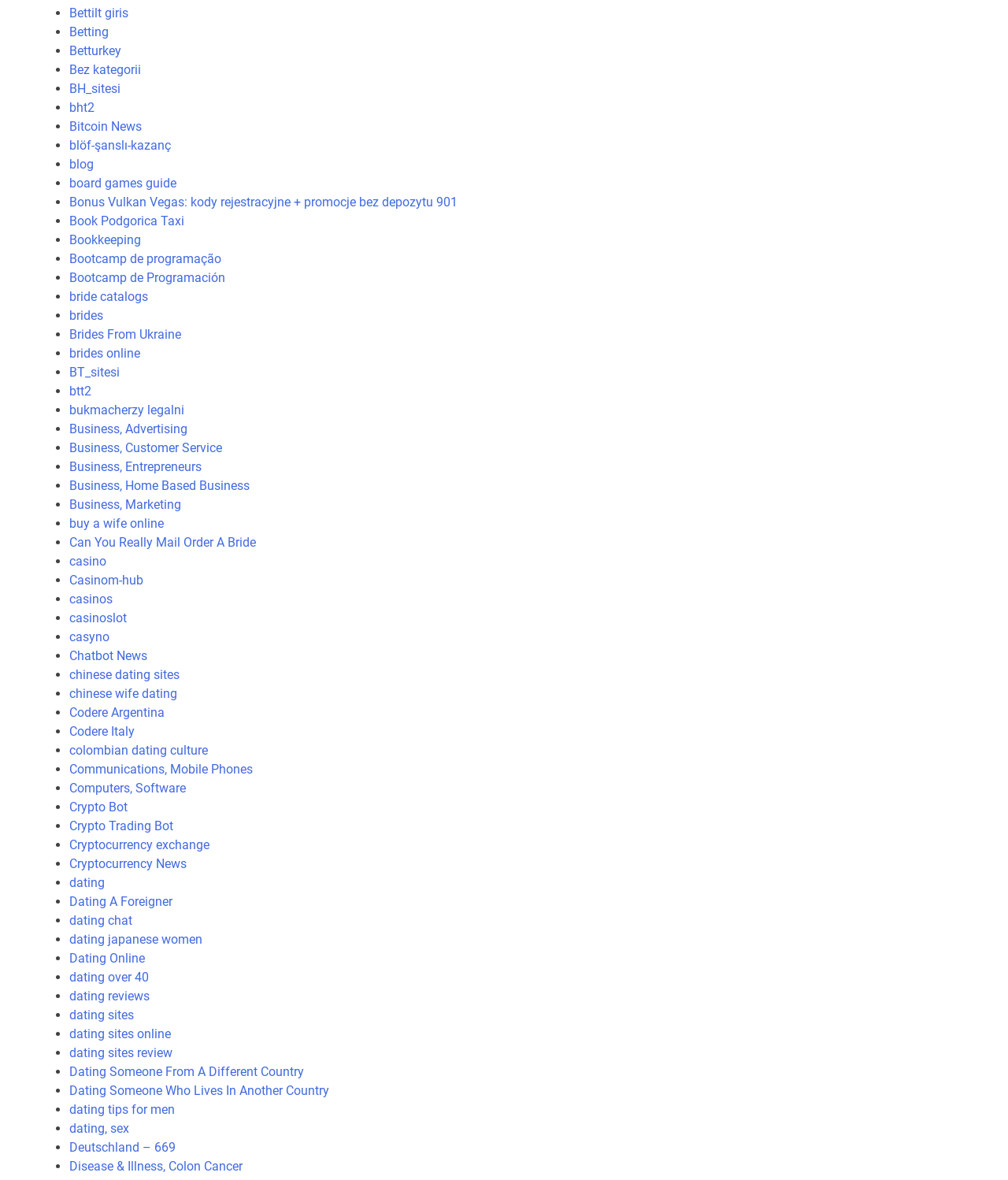Show me the bounding box coordinates of the clickable region to achieve the task as per the instruction: "Click on 'Bettilt giris'".

[0.069, 0.005, 0.127, 0.017]